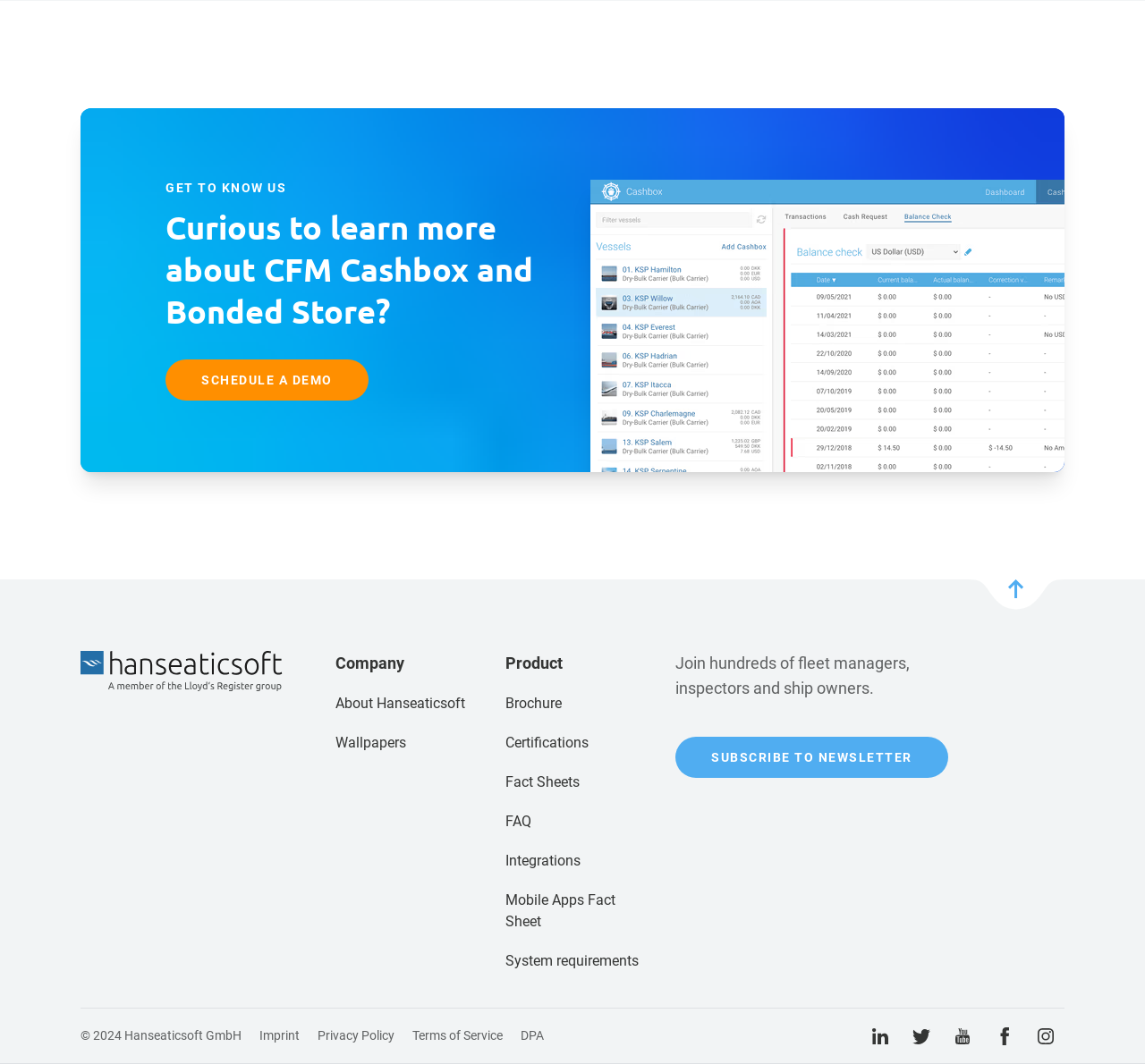Find and indicate the bounding box coordinates of the region you should select to follow the given instruction: "Follow Hanseaticsoft on LinkedIn".

[0.75, 0.955, 0.788, 0.991]